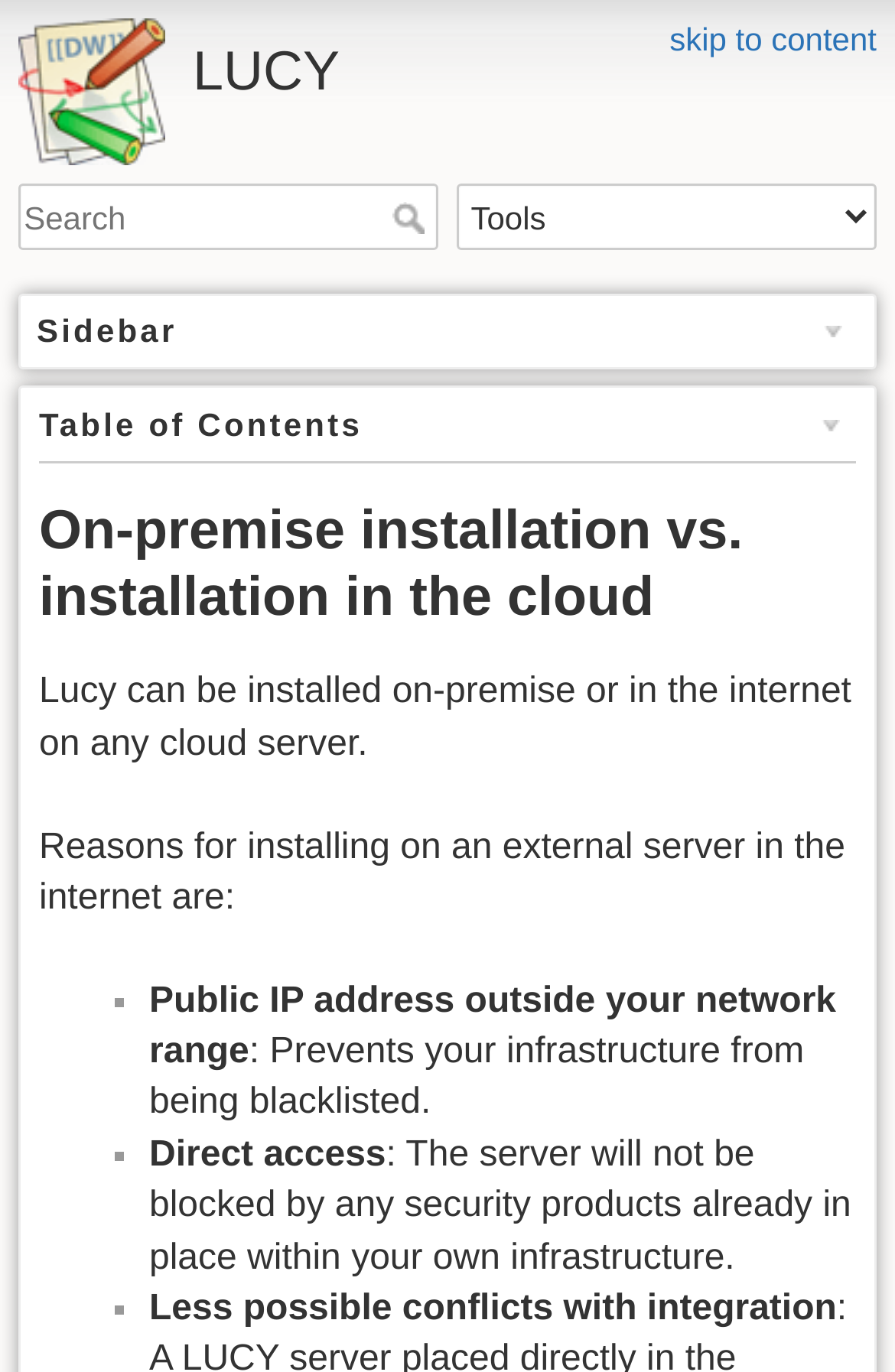What is the name of the section that lists the contents of the webpage?
Respond with a short answer, either a single word or a phrase, based on the image.

Table of Contents